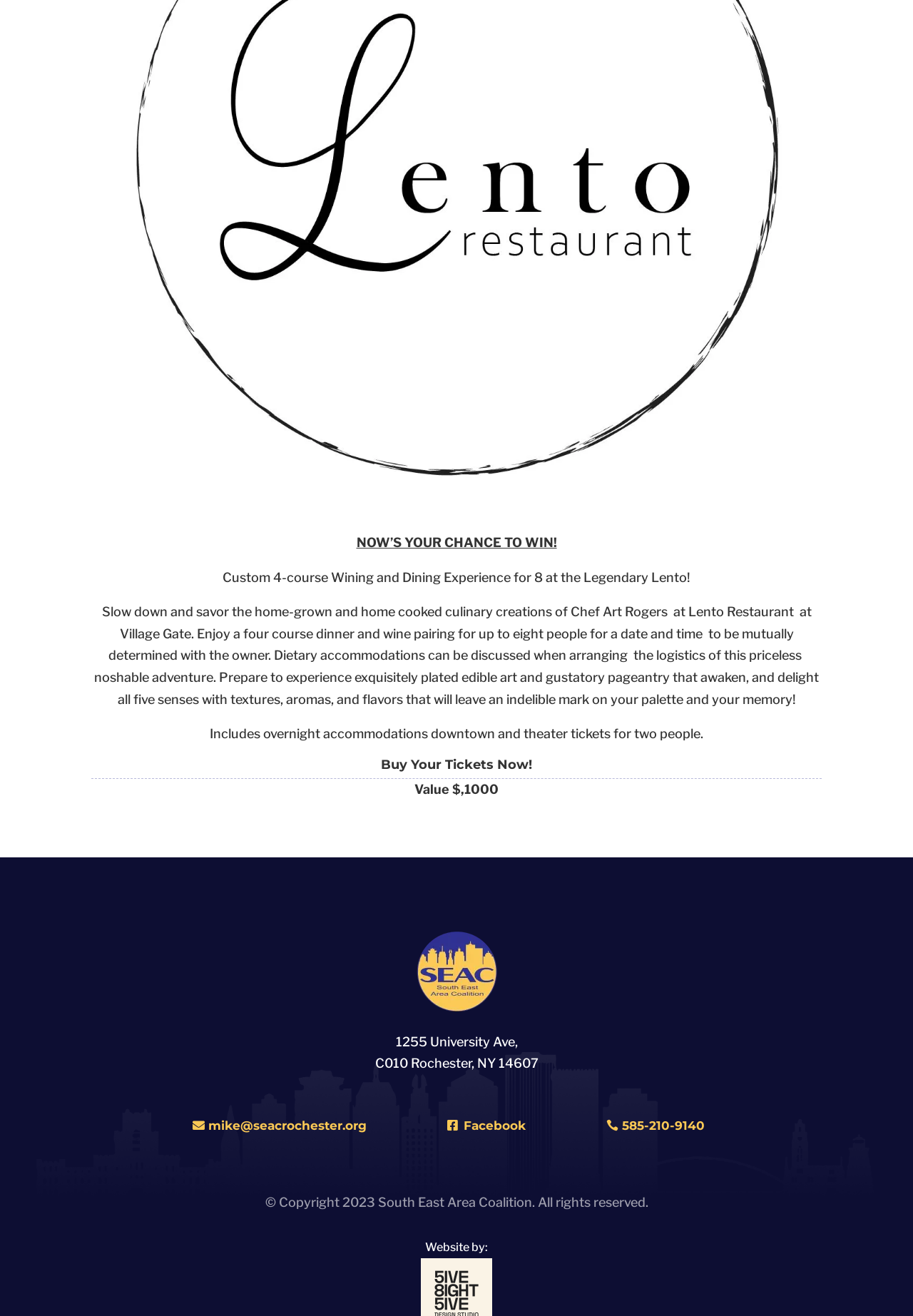Ascertain the bounding box coordinates for the UI element detailed here: "Buy Your Tickets Now!". The coordinates should be provided as [left, top, right, bottom] with each value being a float between 0 and 1.

[0.417, 0.575, 0.583, 0.587]